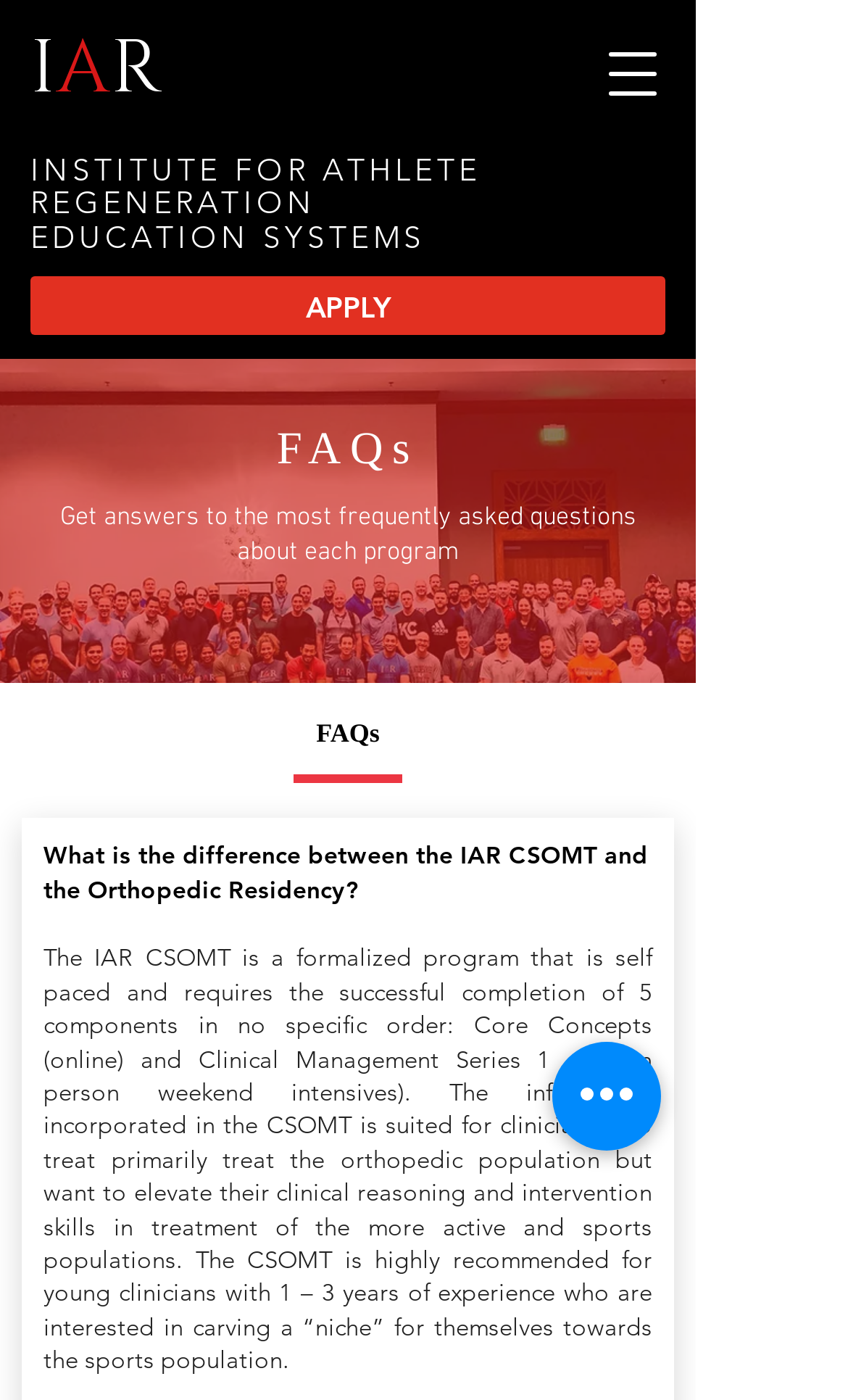What is the name of the image file on the webpage?
Provide a short answer using one word or a brief phrase based on the image.

54C3135E-52AD-4A7B-9E07-249BA8B79DFF.jpg